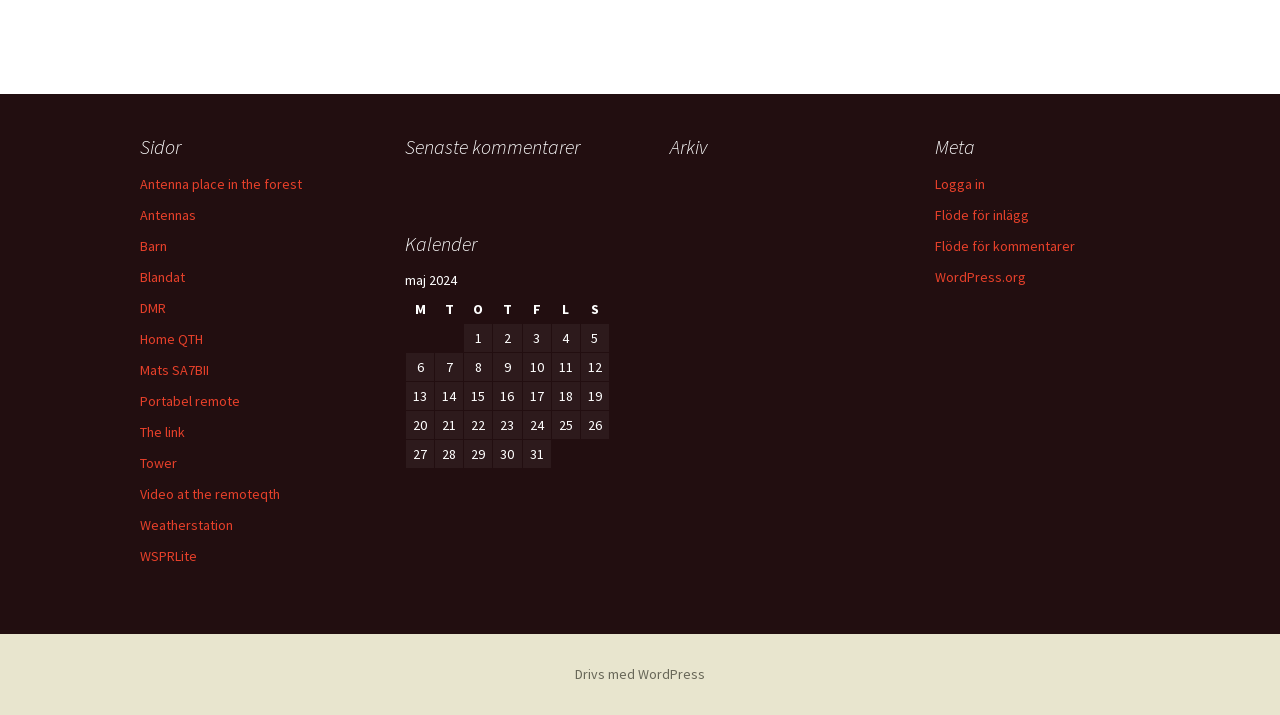Calculate the bounding box coordinates for the UI element based on the following description: "Video at the remoteqth". Ensure the coordinates are four float numbers between 0 and 1, i.e., [left, top, right, bottom].

[0.109, 0.678, 0.219, 0.703]